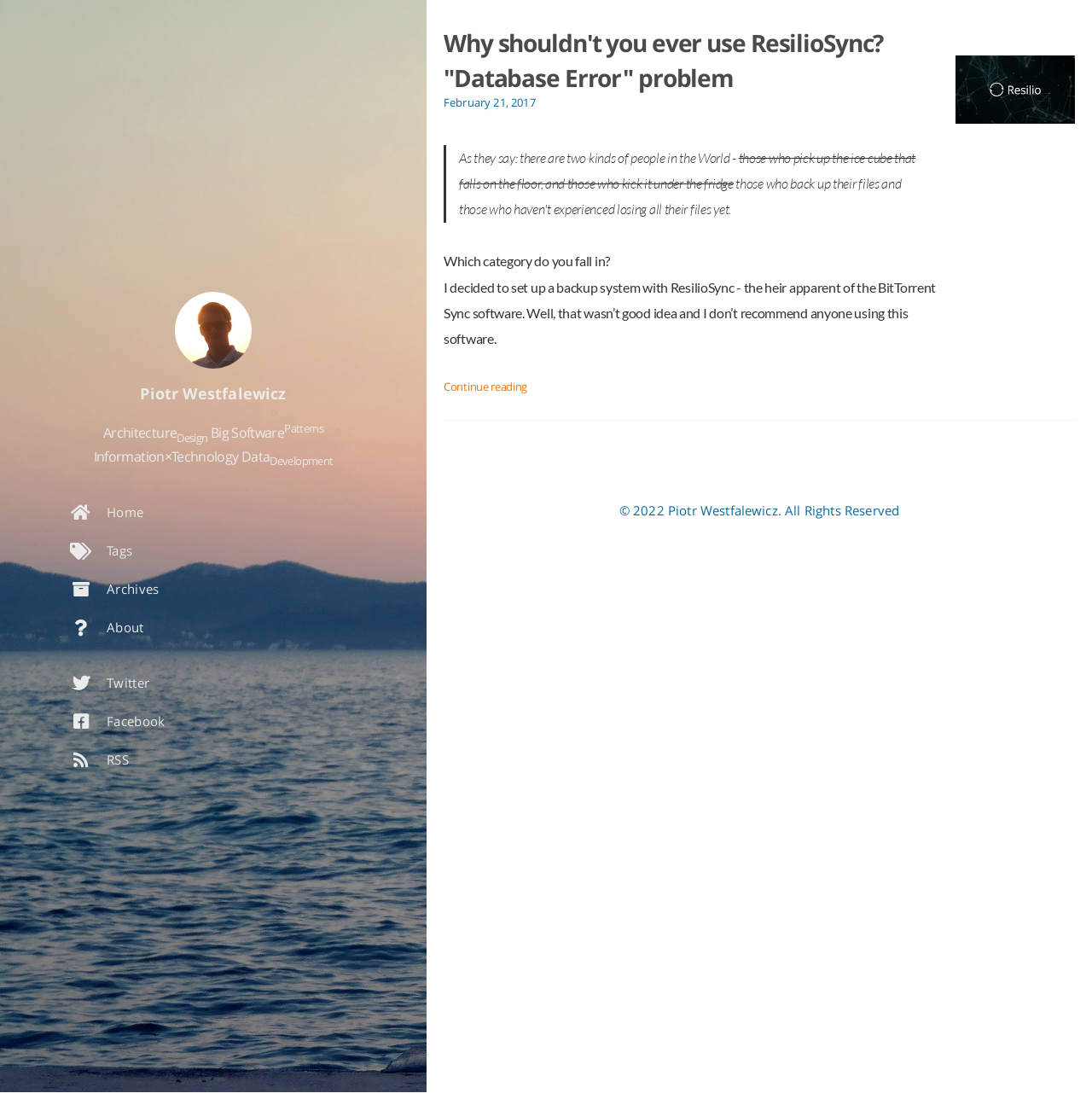Find the bounding box coordinates for the element that must be clicked to complete the instruction: "Learn about family therapy and the Family Court Proceedings". The coordinates should be four float numbers between 0 and 1, indicated as [left, top, right, bottom].

None